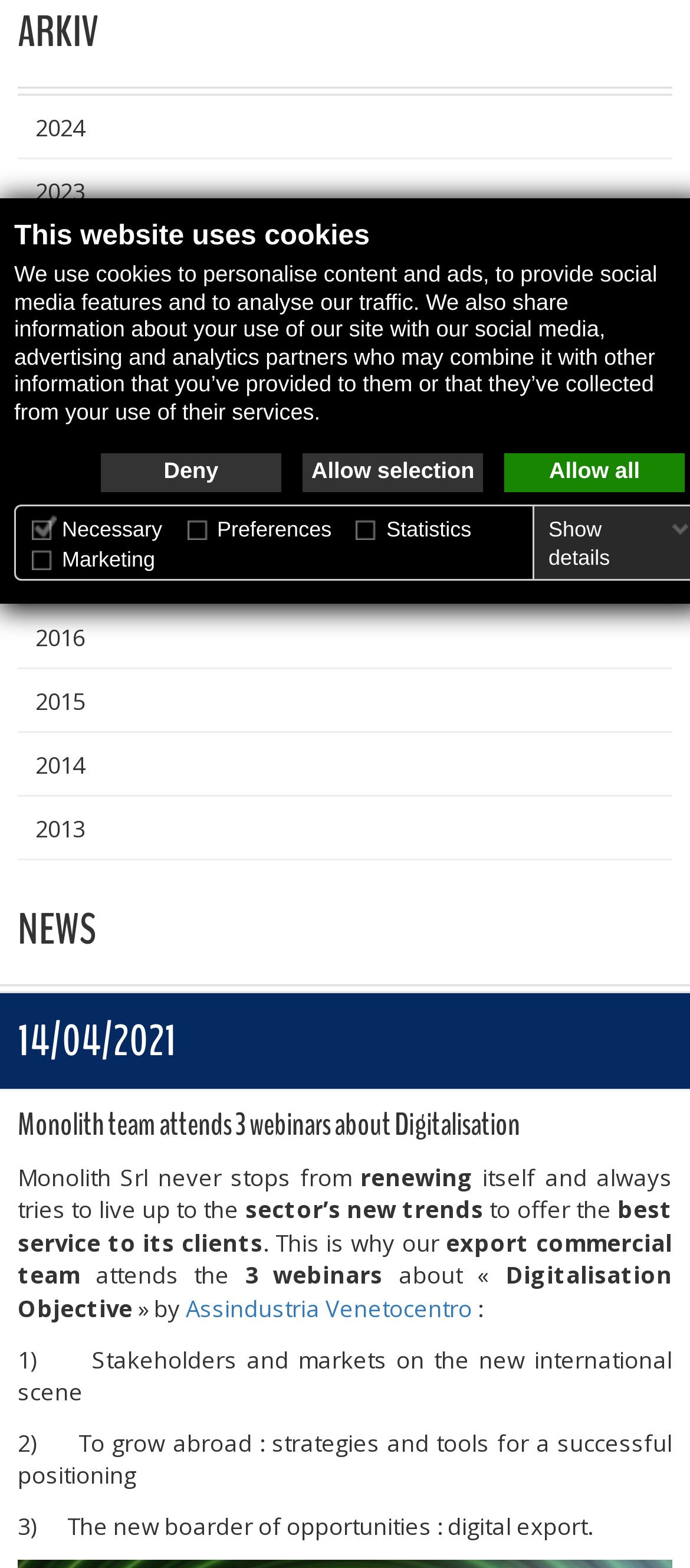Determine the bounding box coordinates for the UI element matching this description: "userkduxuj".

None